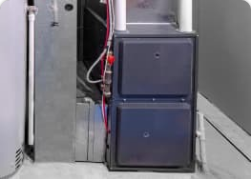Using the information in the image, give a comprehensive answer to the question: 
What is crucial for ensuring longevity of HVAC systems?

The caption states that proper maintenance and timely repairs of HVAC systems are crucial to ensure longevity, thus protecting your investment and preventing premature replacements. This implies that regular maintenance and prompt repairs are essential for extending the lifespan of these systems.